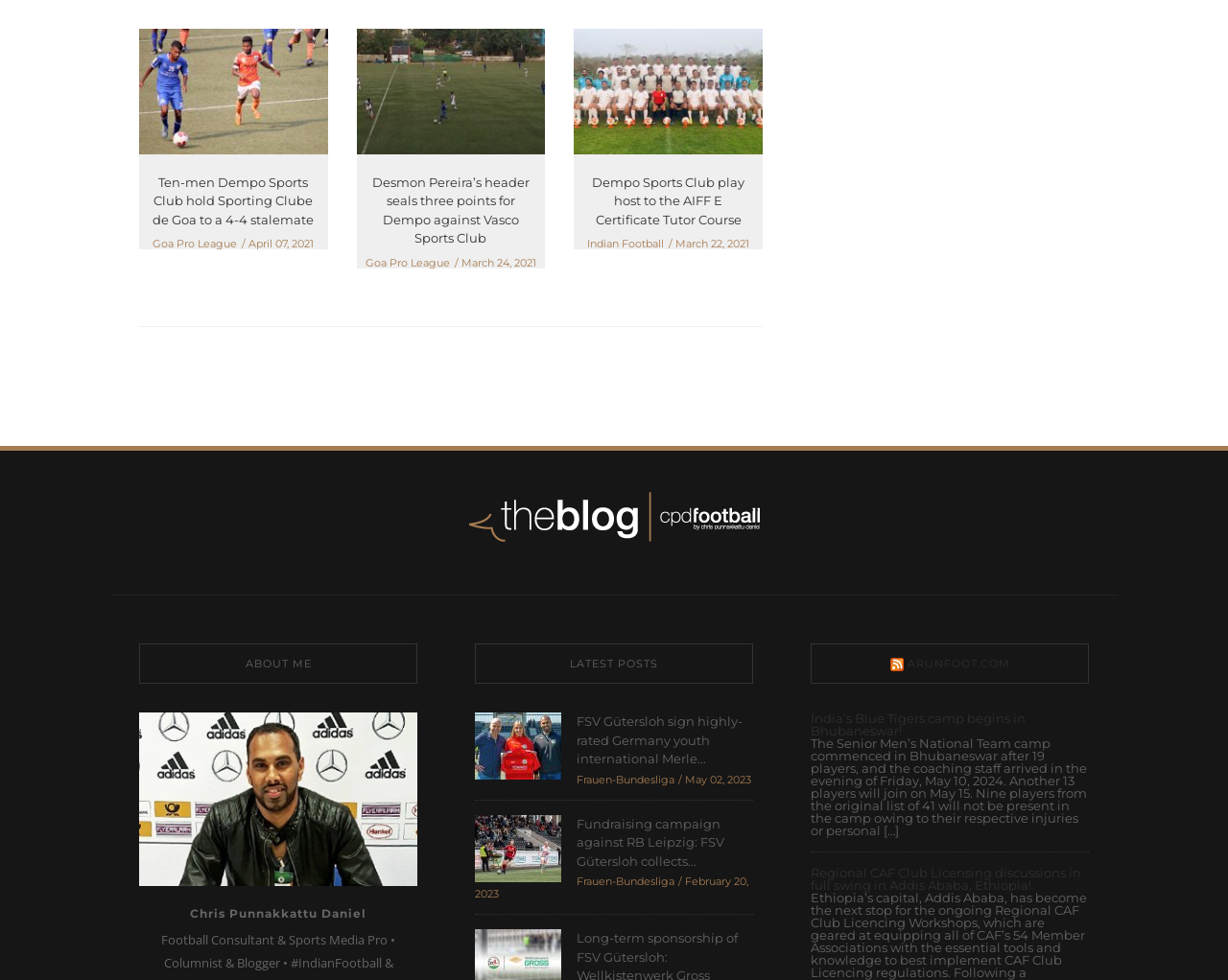Provide a single word or phrase answer to the question: 
What is the name of the person in the image at the bottom of the webpage?

Chris Punnakkattu Daniel